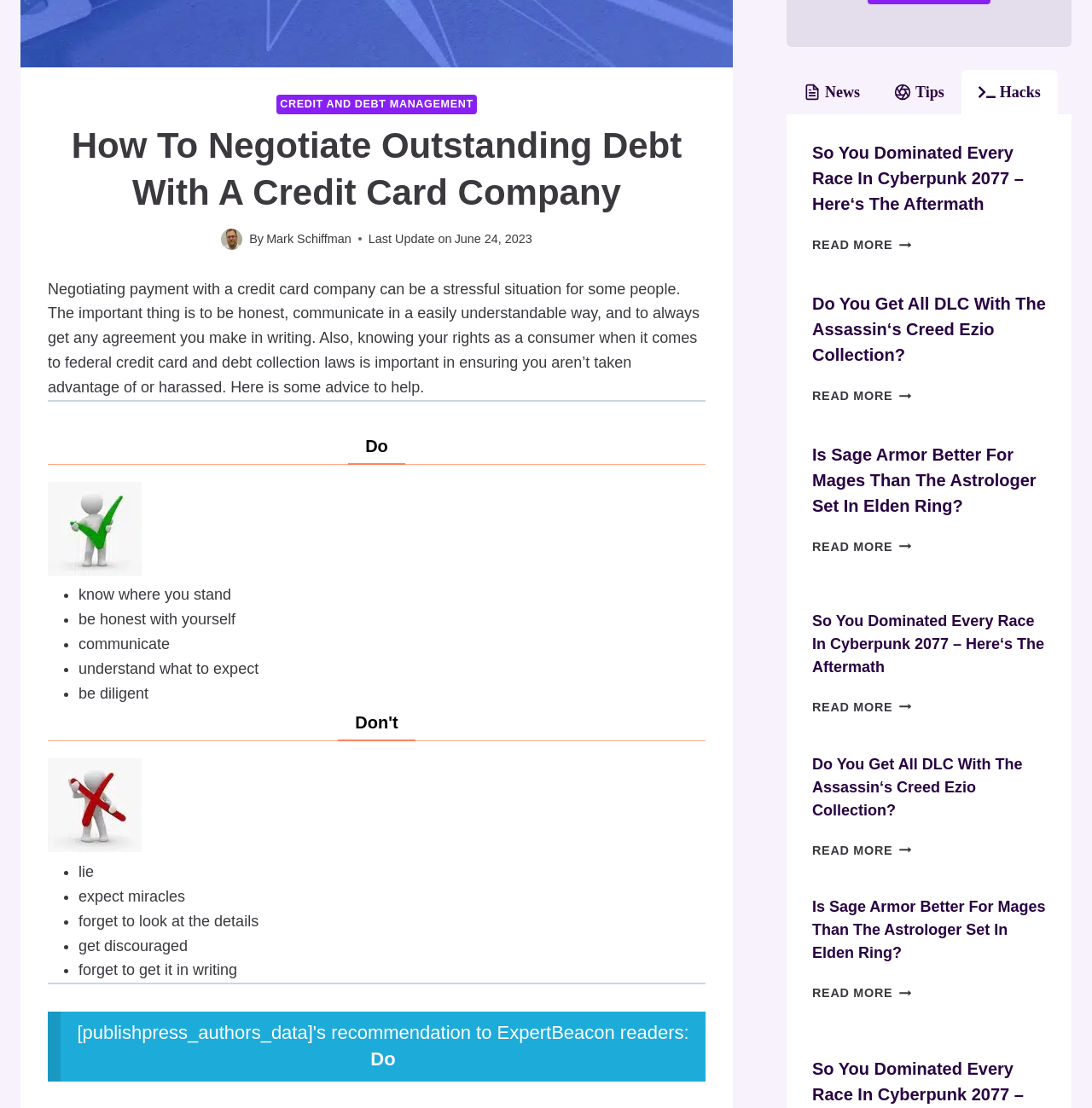Given the element description "Hacks", identify the bounding box of the corresponding UI element.

[0.88, 0.063, 0.969, 0.103]